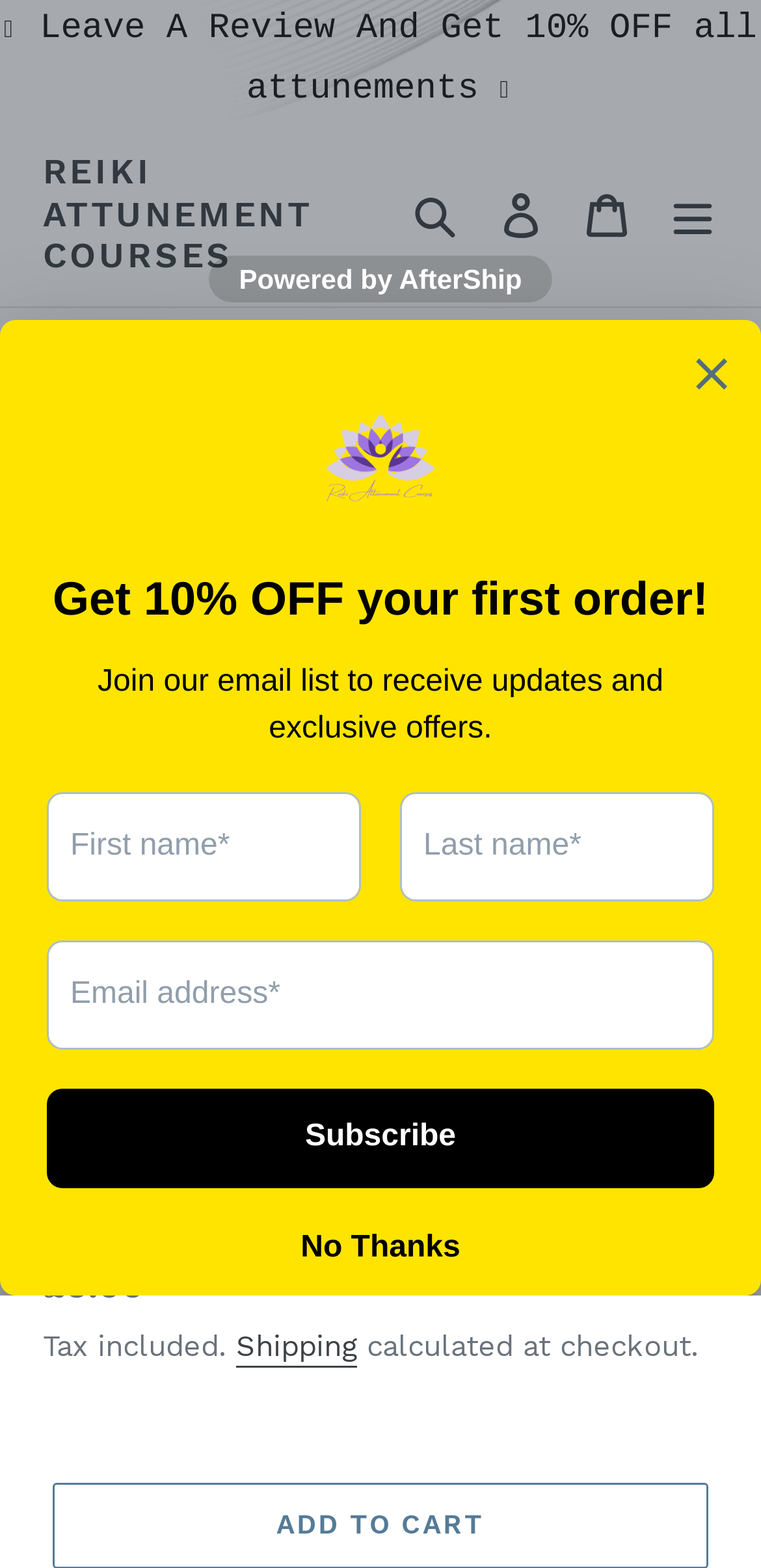Carefully examine the image and provide an in-depth answer to the question: What is the purpose of the 'ADD TO CART' button?

The 'ADD TO CART' button is a call-to-action element on the webpage, and its purpose is to allow users to add the course to their cart, which is a common e-commerce functionality.